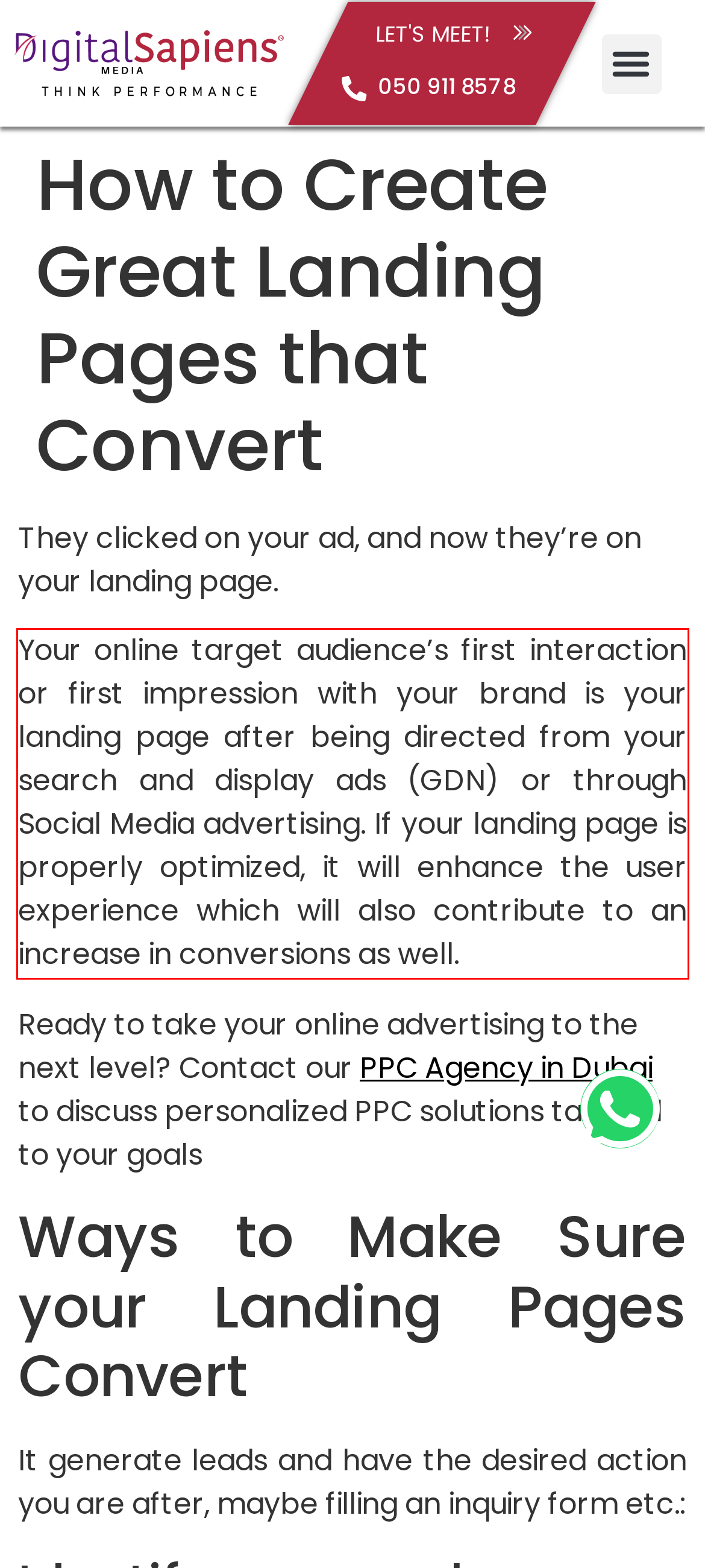Analyze the screenshot of the webpage and extract the text from the UI element that is inside the red bounding box.

Your online target audience’s first interaction or first impression with your brand is your landing page after being directed from your search and display ads (GDN) or through Social Media advertising. If your landing page is properly optimized, it will enhance the user experience which will also contribute to an increase in conversions as well.